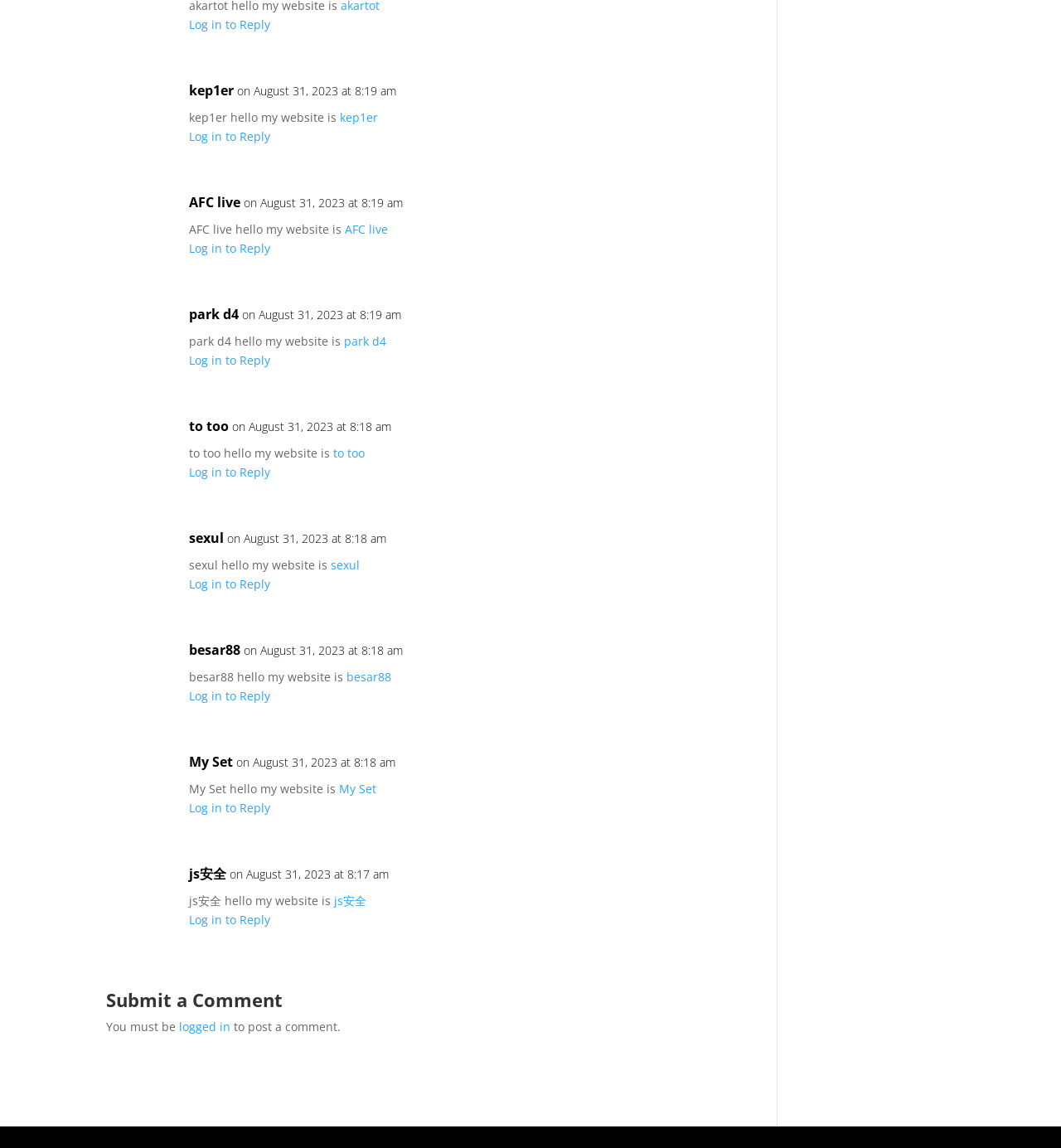What must you be to post a comment?
Utilize the information in the image to give a detailed answer to the question.

I looked at the StaticText element at the bottom of the webpage, which says 'You must be logged in to post a comment.' This indicates that you must be logged in to post a comment.